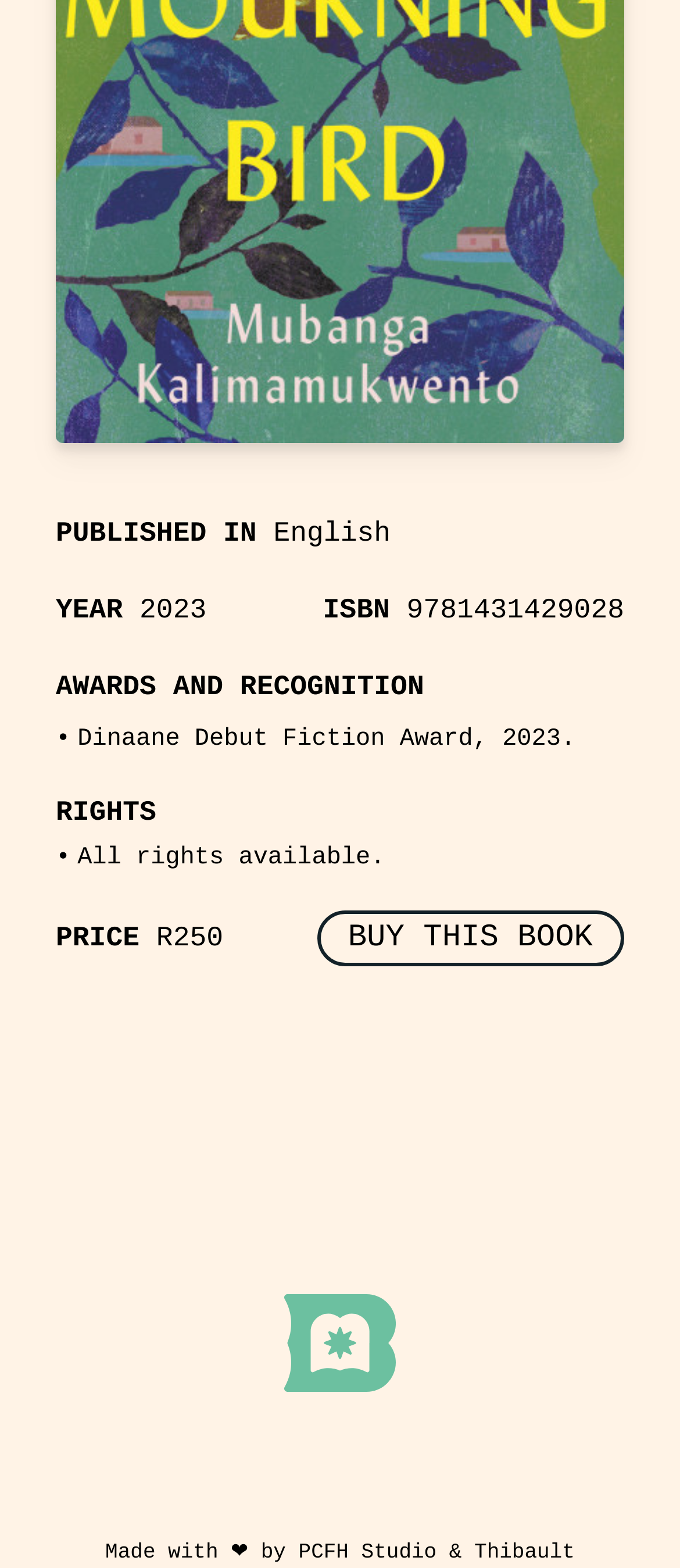What is the ISBN of the book?
Based on the visual content, answer with a single word or a brief phrase.

9781431429028